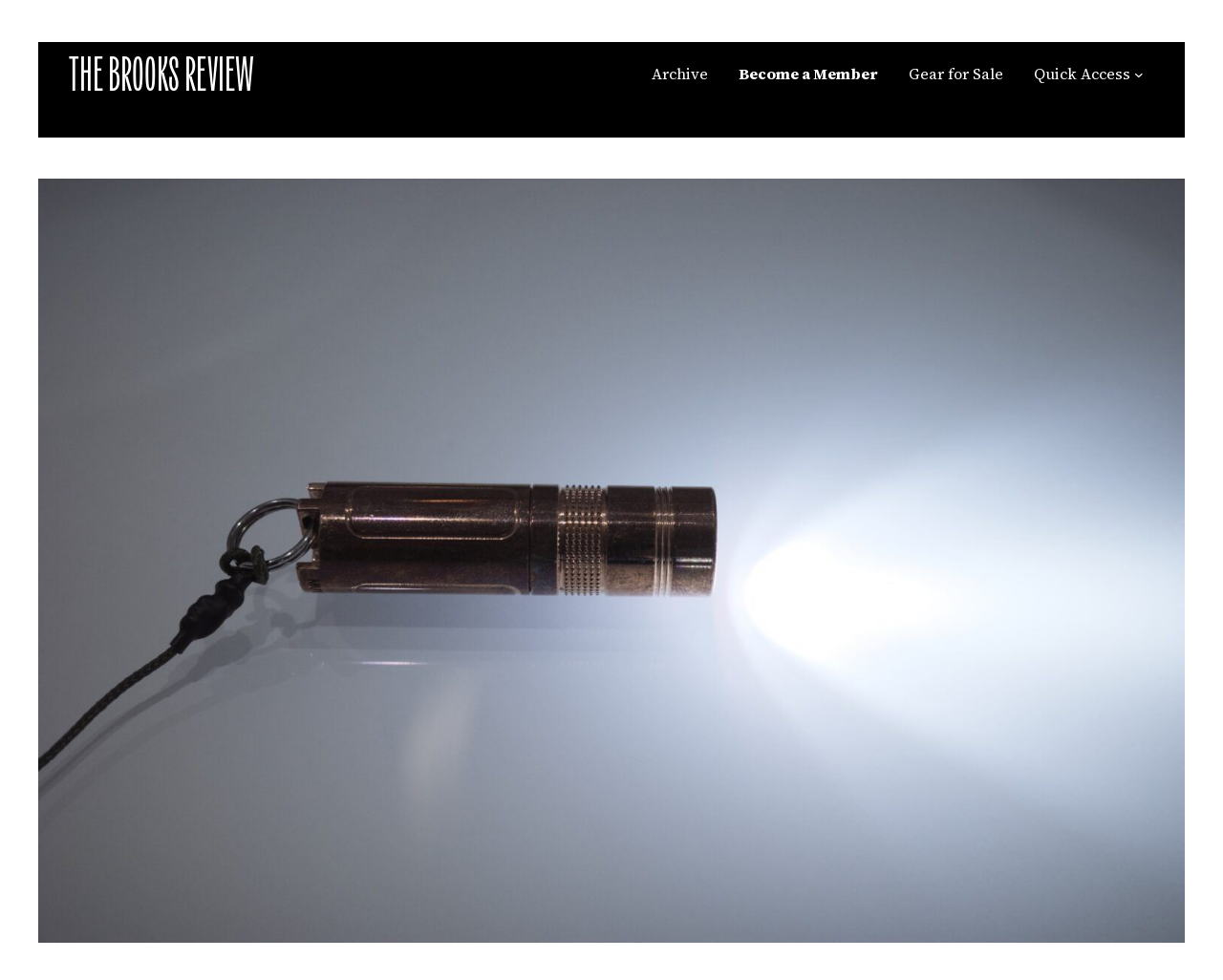Locate the UI element described by Quick Access and provide its bounding box coordinates. Use the format (top-left x, top-left y, bottom-right x, bottom-right y) with all values as floating point numbers between 0 and 1.

[0.845, 0.063, 0.924, 0.088]